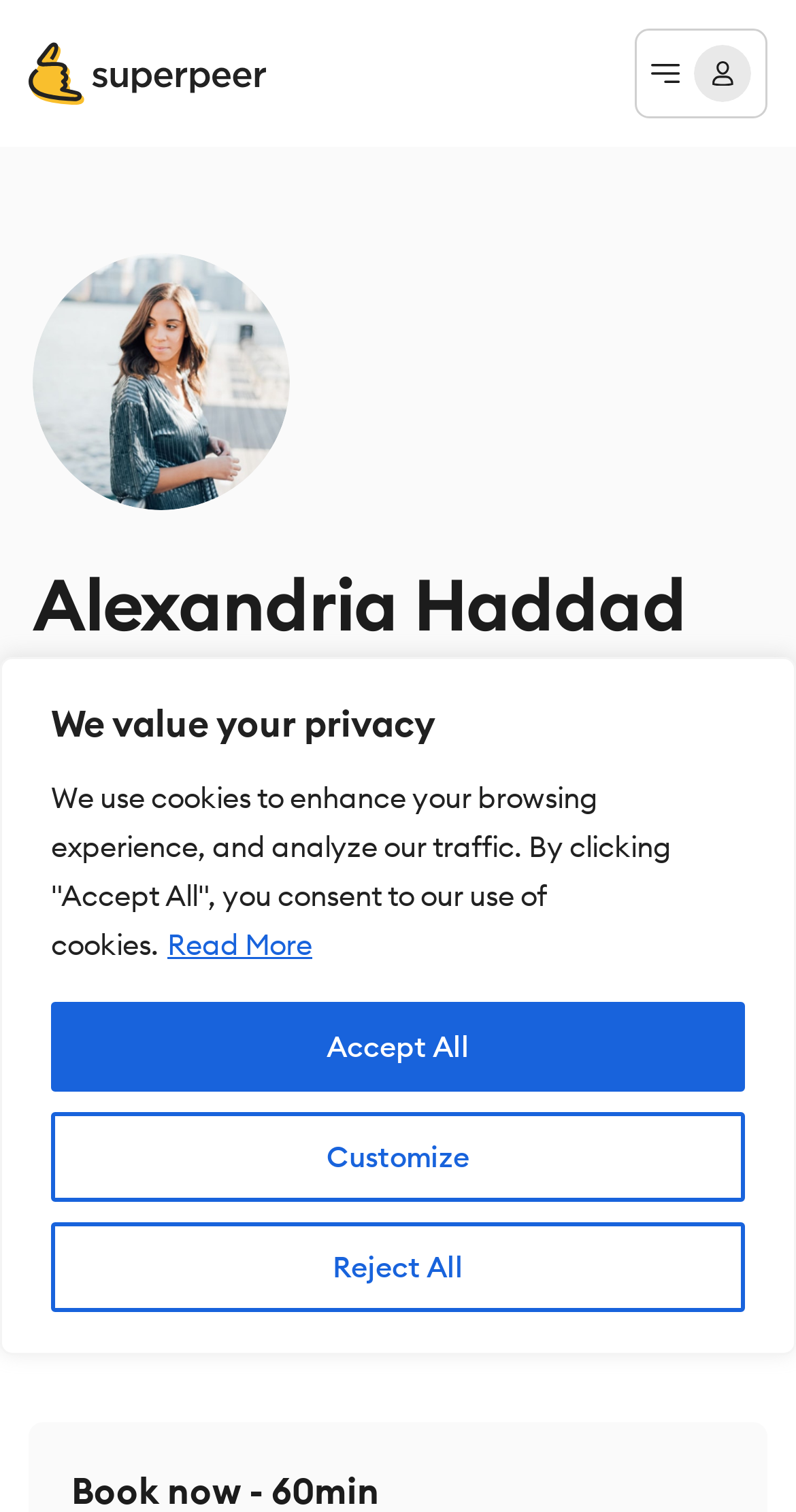Provide a short, one-word or phrase answer to the question below:
What is the name of the creator?

Alexandria Haddad